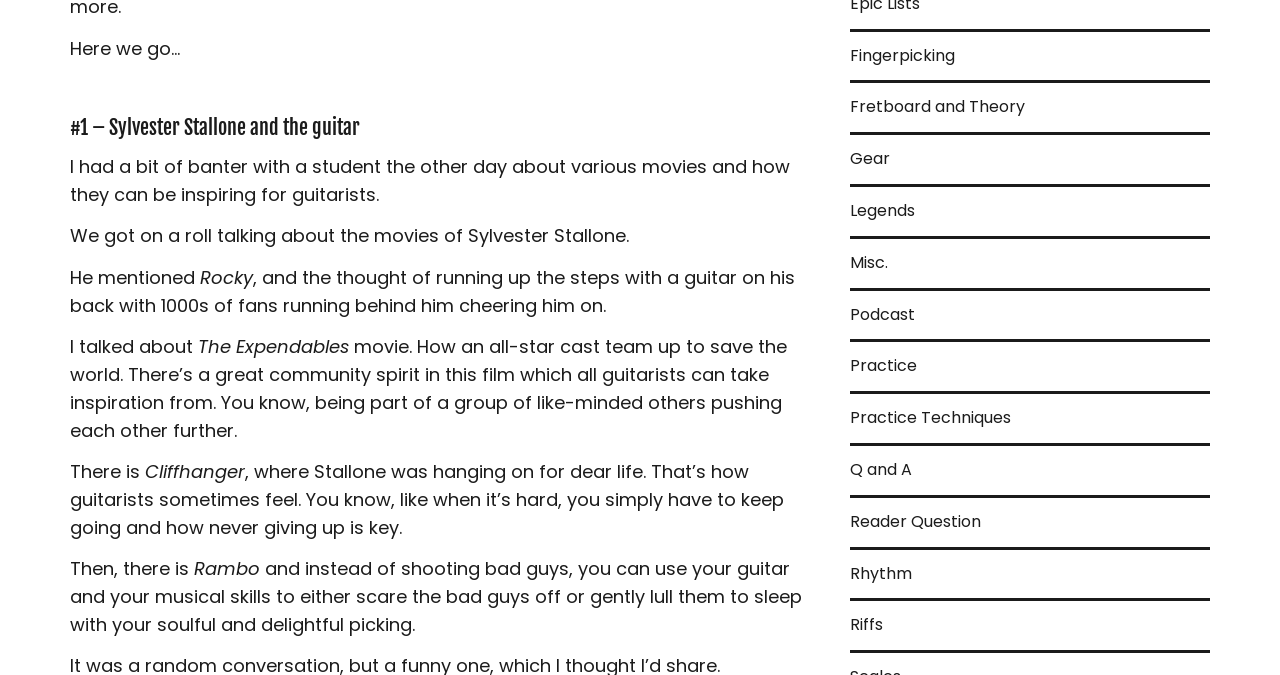Pinpoint the bounding box coordinates of the element that must be clicked to accomplish the following instruction: "Click on the 'Riffs' link". The coordinates should be in the format of four float numbers between 0 and 1, i.e., [left, top, right, bottom].

[0.664, 0.891, 0.69, 0.963]